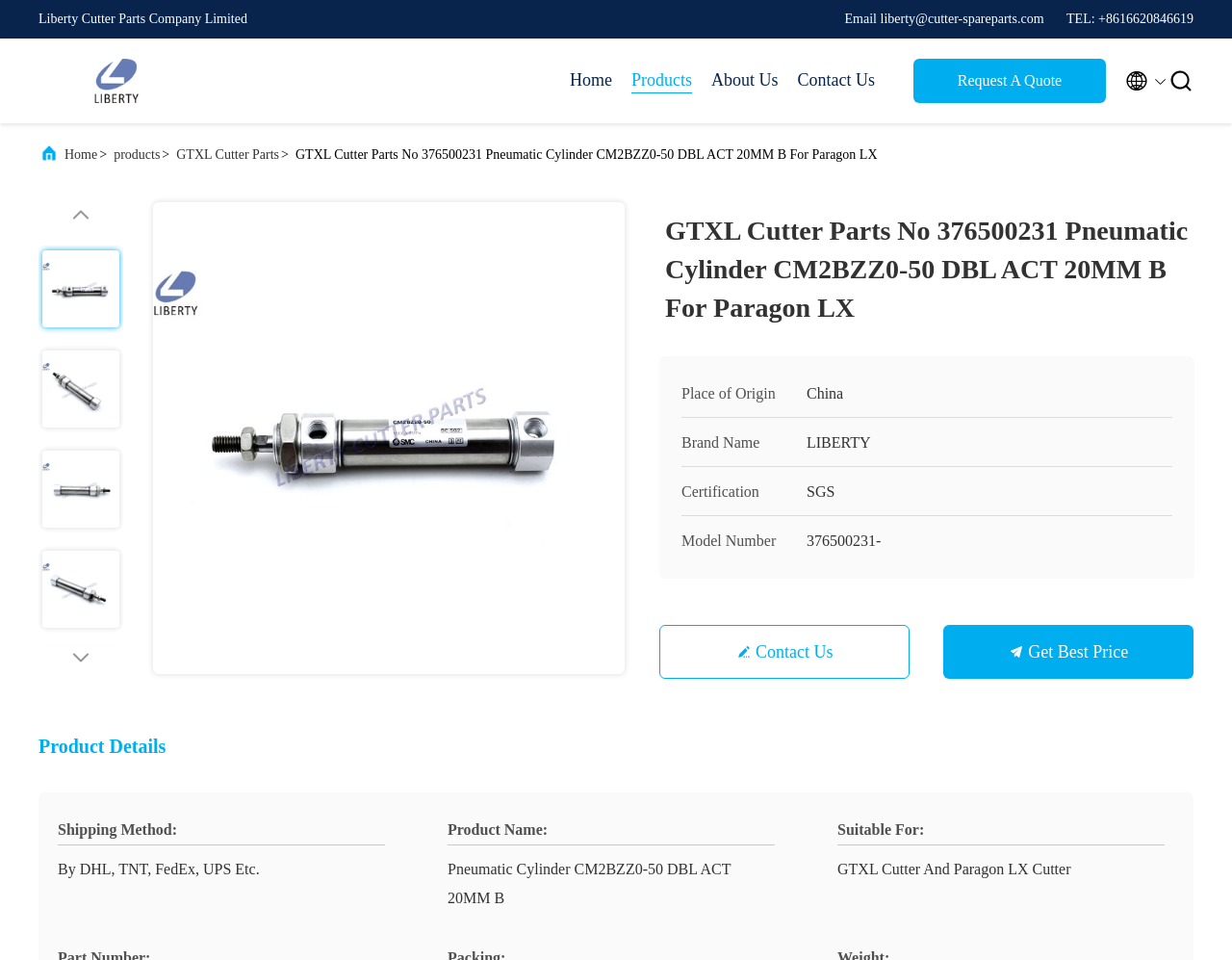What is the certification of the GTXL Cutter Parts?
Use the screenshot to answer the question with a single word or phrase.

SGS